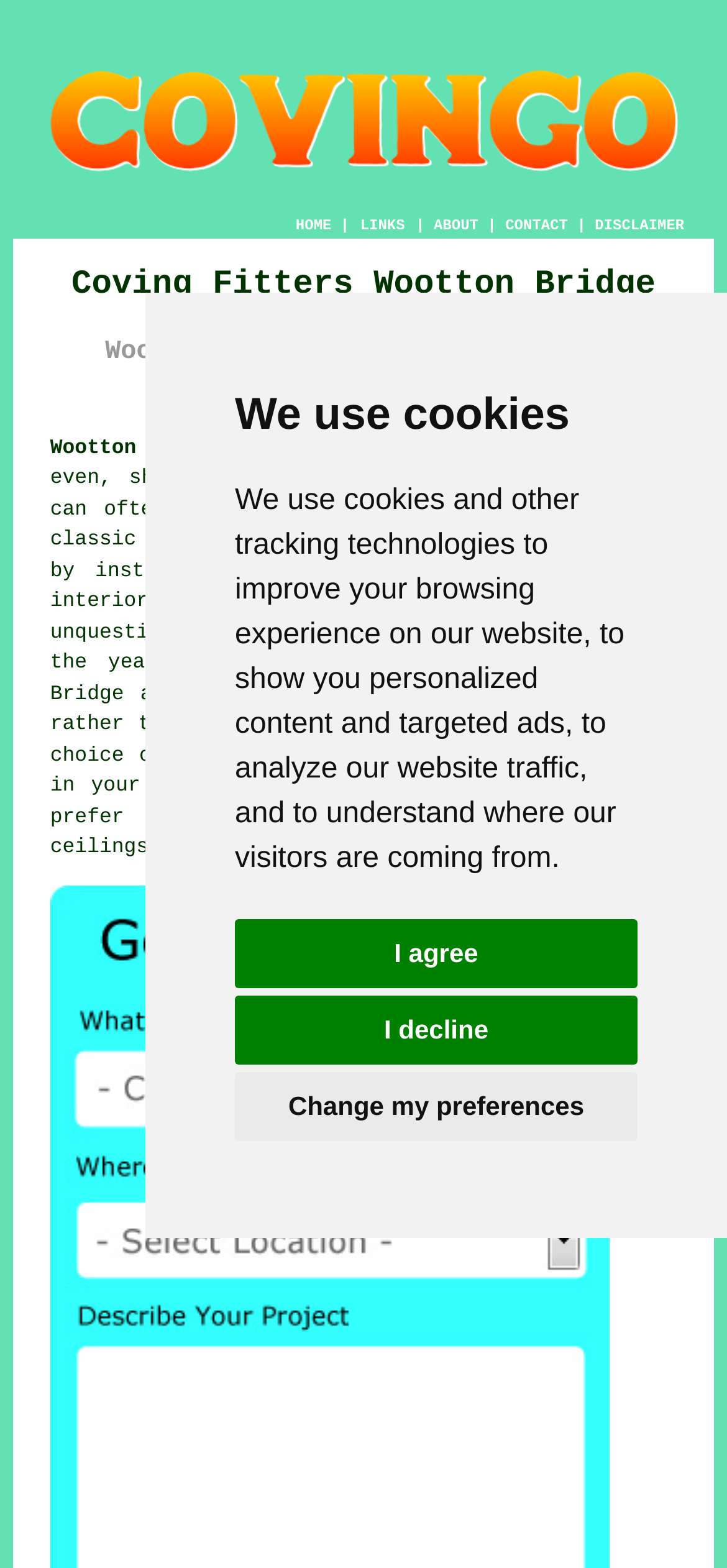Answer the question with a brief word or phrase:
What is the alternative to sharp lines where walls meet ceilings?

Coving